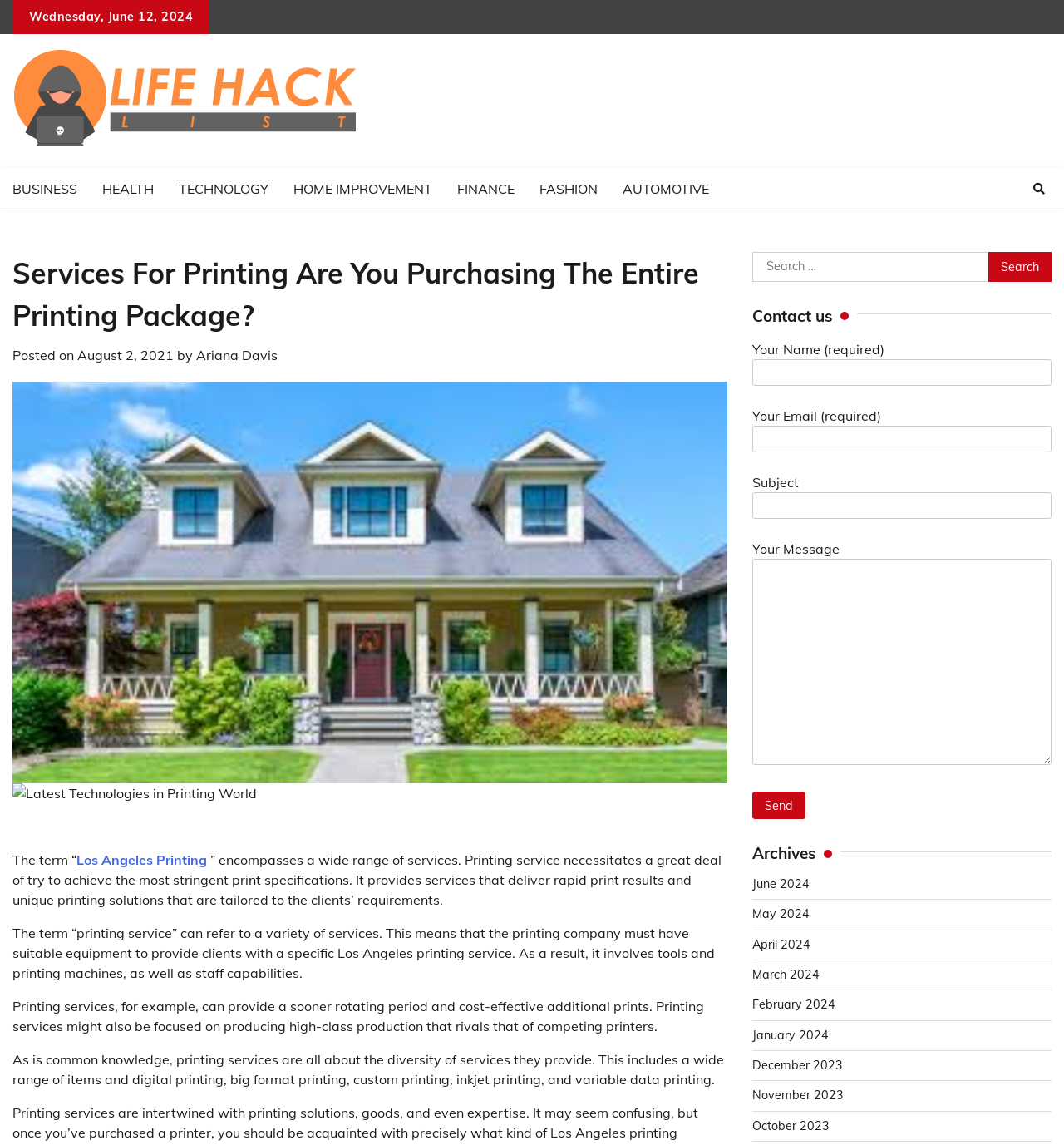Please locate and generate the primary heading on this webpage.

Services For Printing Are You Purchasing The Entire Printing Package?